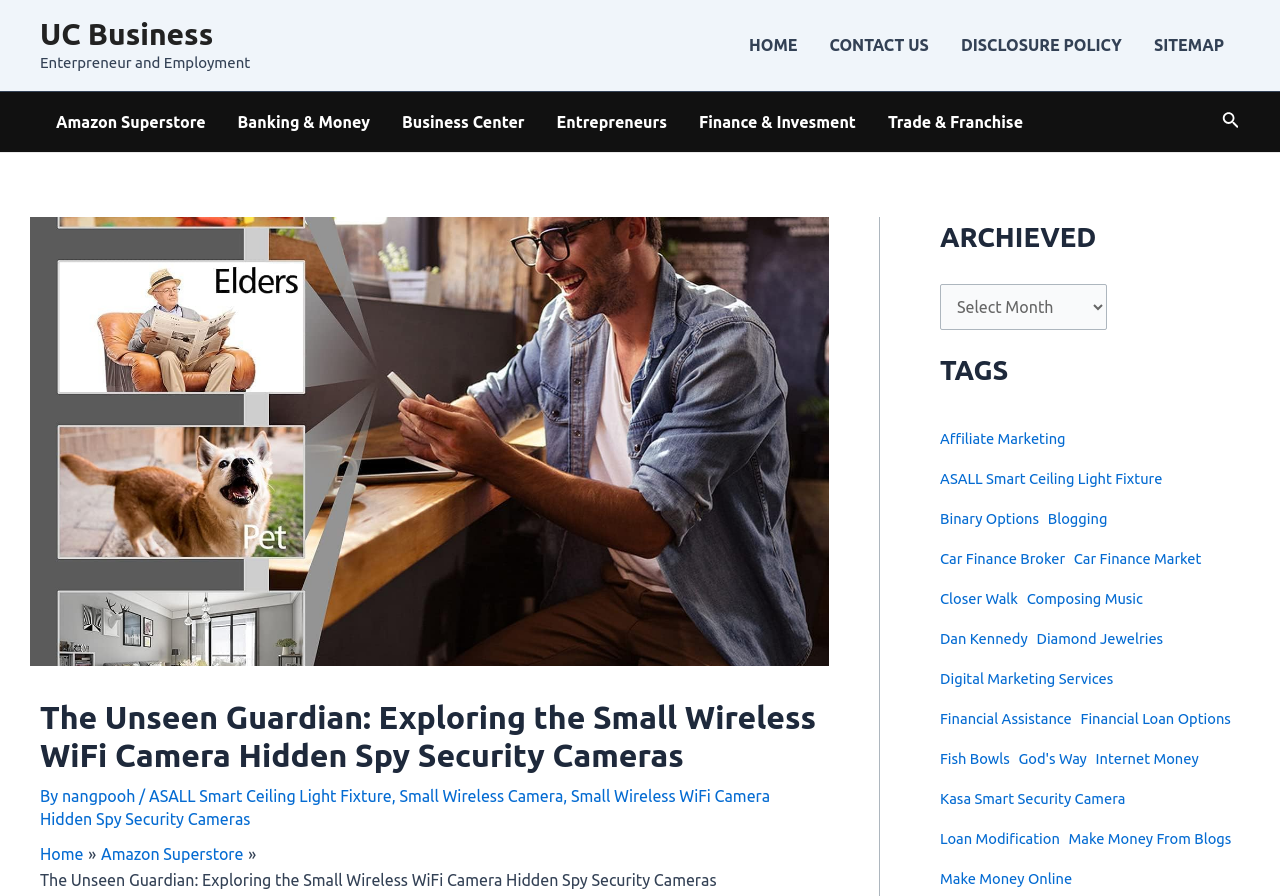Return the bounding box coordinates of the UI element that corresponds to this description: "Car Finance Broker". The coordinates must be given as four float numbers in the range of 0 and 1, [left, top, right, bottom].

[0.734, 0.604, 0.832, 0.645]